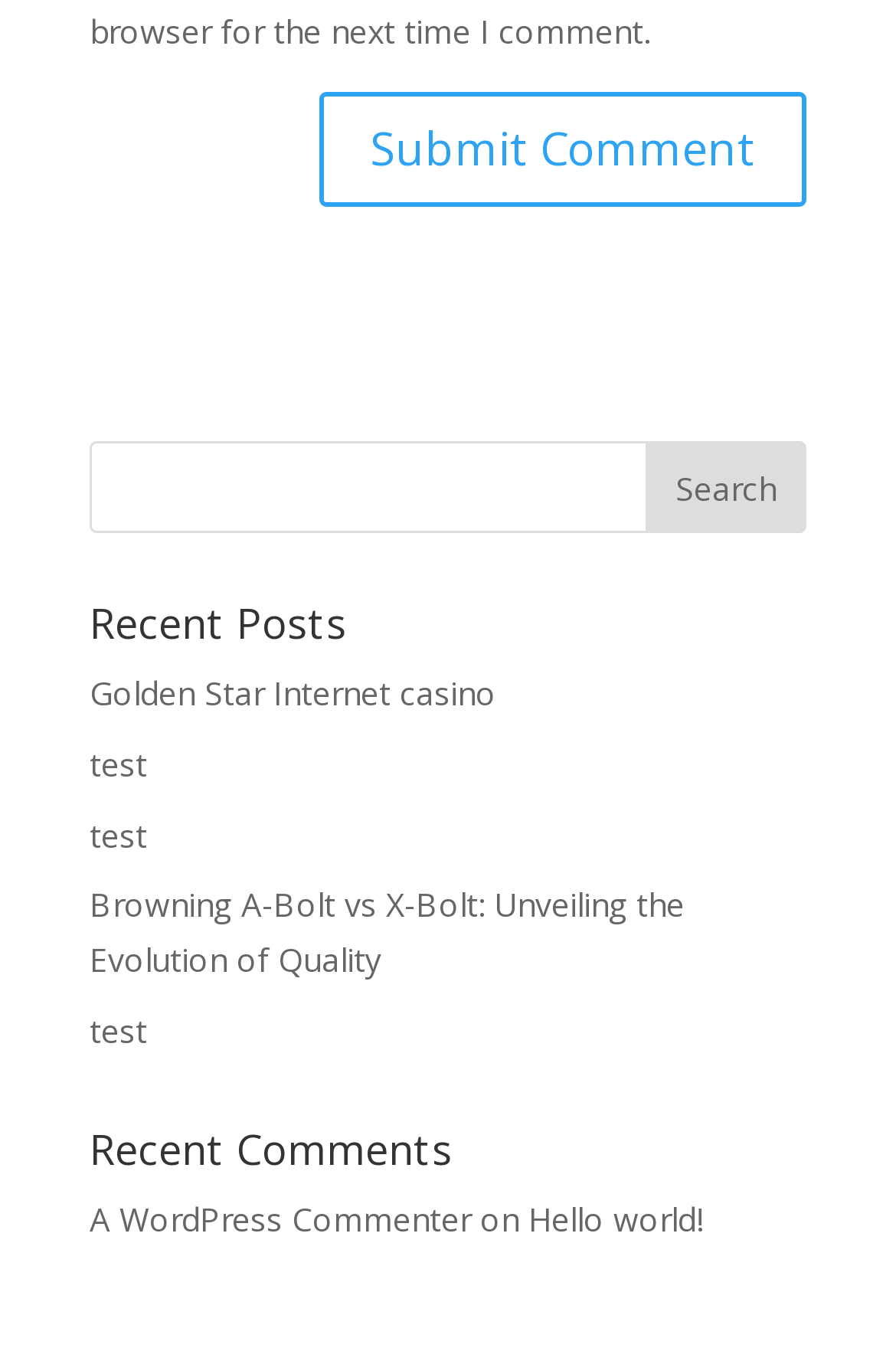Determine the bounding box coordinates of the clickable element to achieve the following action: 'submit a comment'. Provide the coordinates as four float values between 0 and 1, formatted as [left, top, right, bottom].

[0.356, 0.068, 0.9, 0.153]